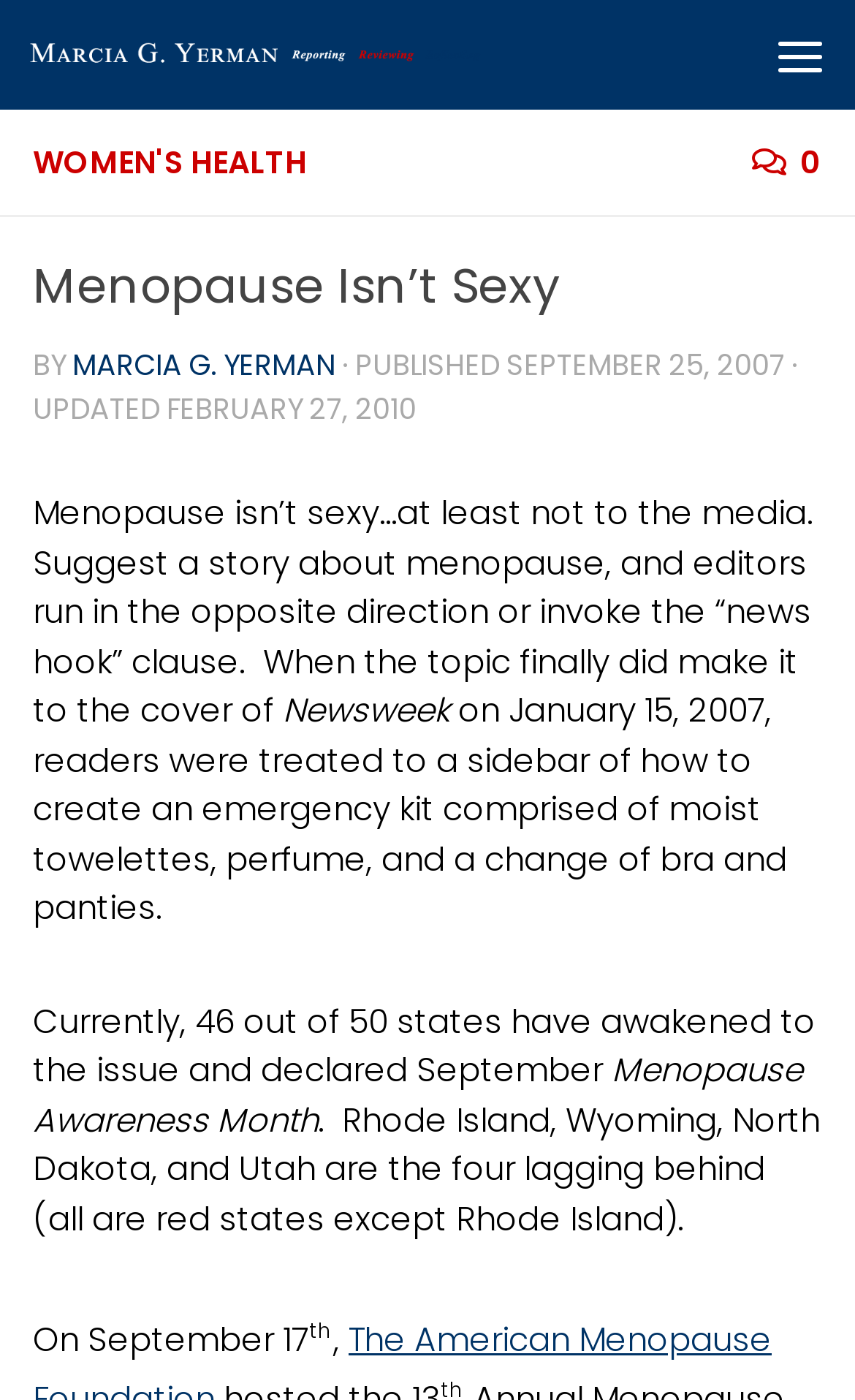Using the description: "0", determine the UI element's bounding box coordinates. Ensure the coordinates are in the format of four float numbers between 0 and 1, i.e., [left, top, right, bottom].

[0.879, 0.1, 0.962, 0.132]